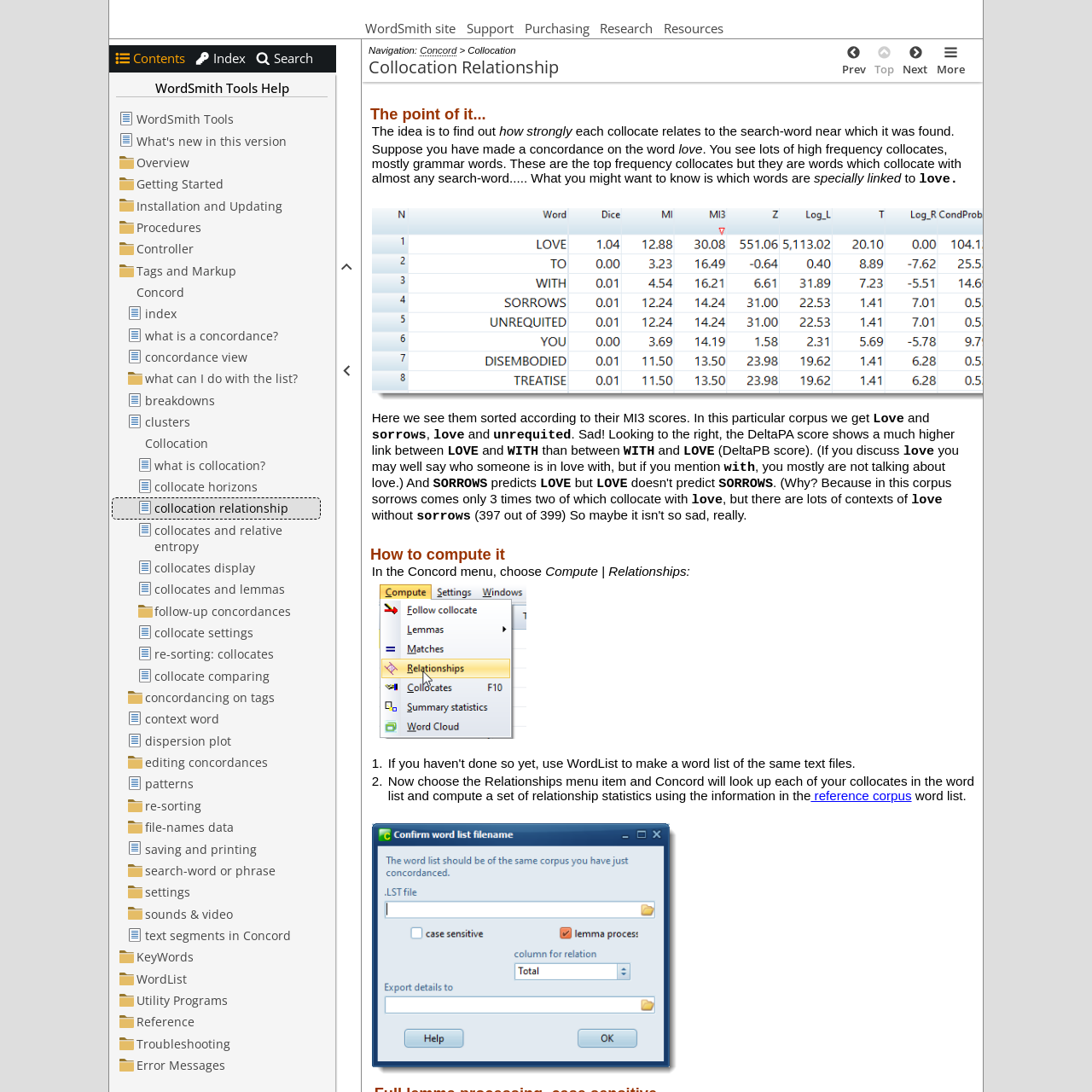Specify the bounding box coordinates of the element's region that should be clicked to achieve the following instruction: "Click on the 'Concord' link". The bounding box coordinates consist of four float numbers between 0 and 1, in the format [left, top, right, bottom].

[0.385, 0.042, 0.418, 0.052]